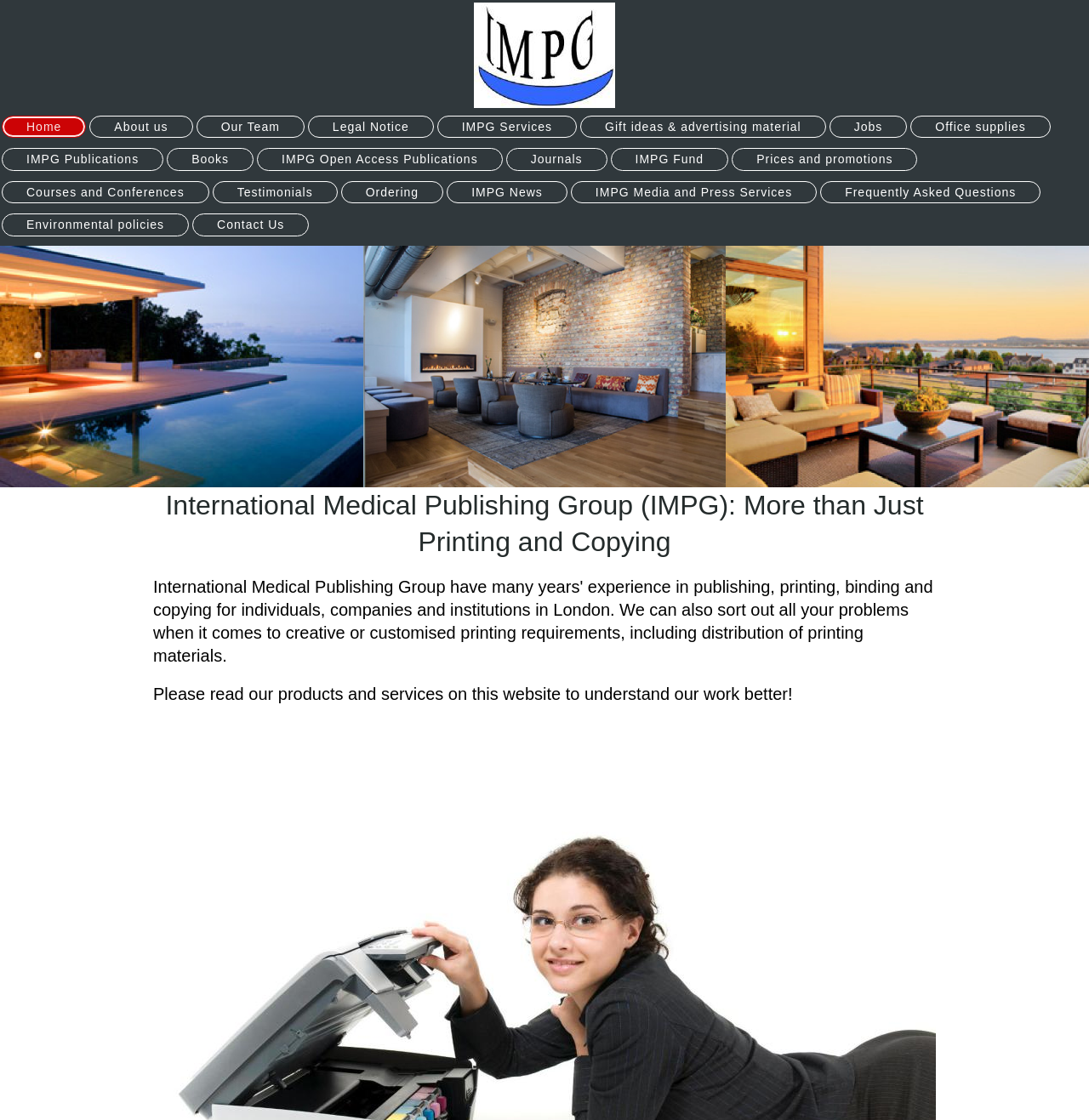What is the first service offered by IMPG? Using the information from the screenshot, answer with a single word or phrase.

Home